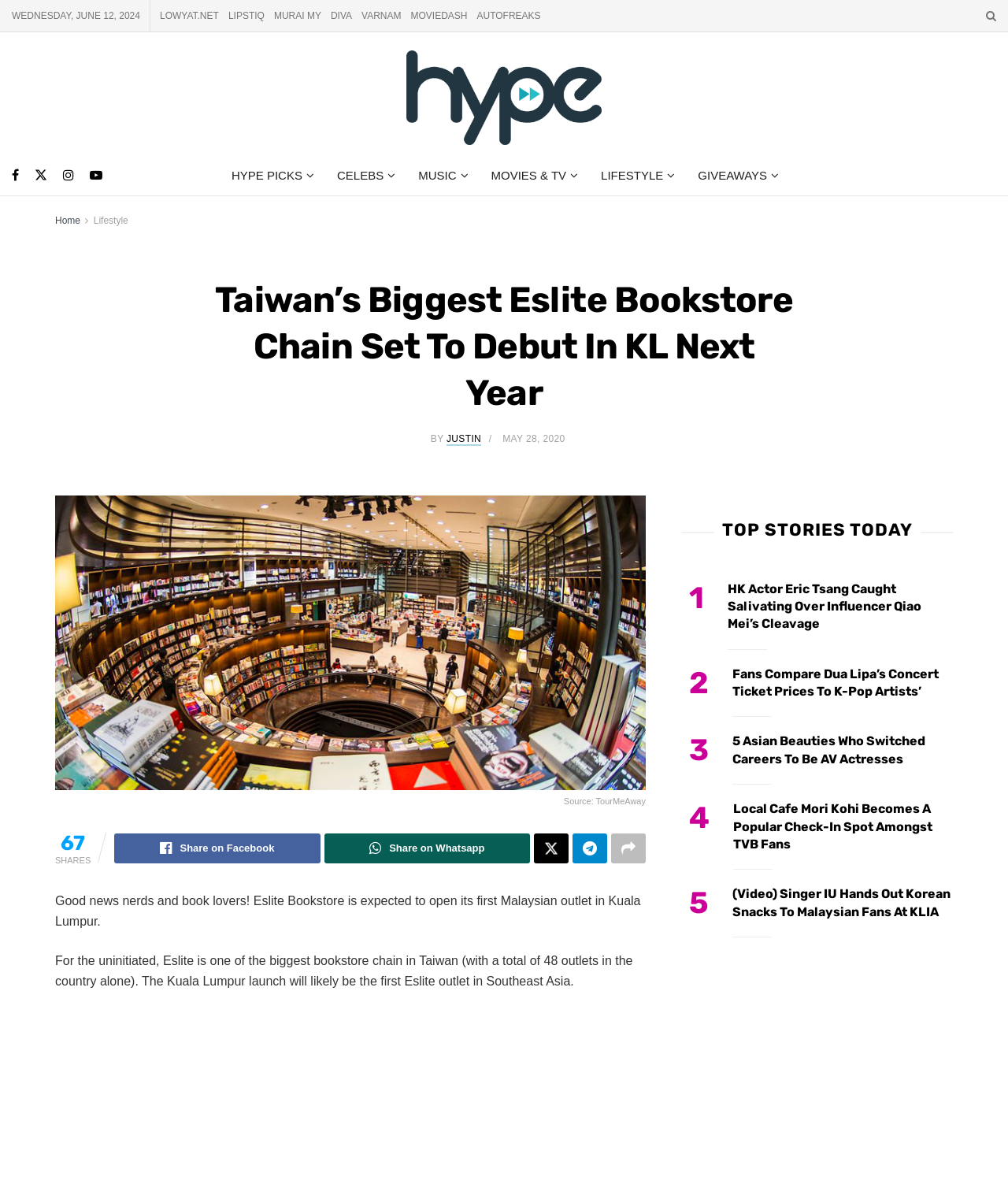Determine the bounding box coordinates of the clickable element to achieve the following action: 'View the 'TOP STORIES TODAY' section'. Provide the coordinates as four float values between 0 and 1, formatted as [left, top, right, bottom].

[0.676, 0.446, 0.945, 0.45]